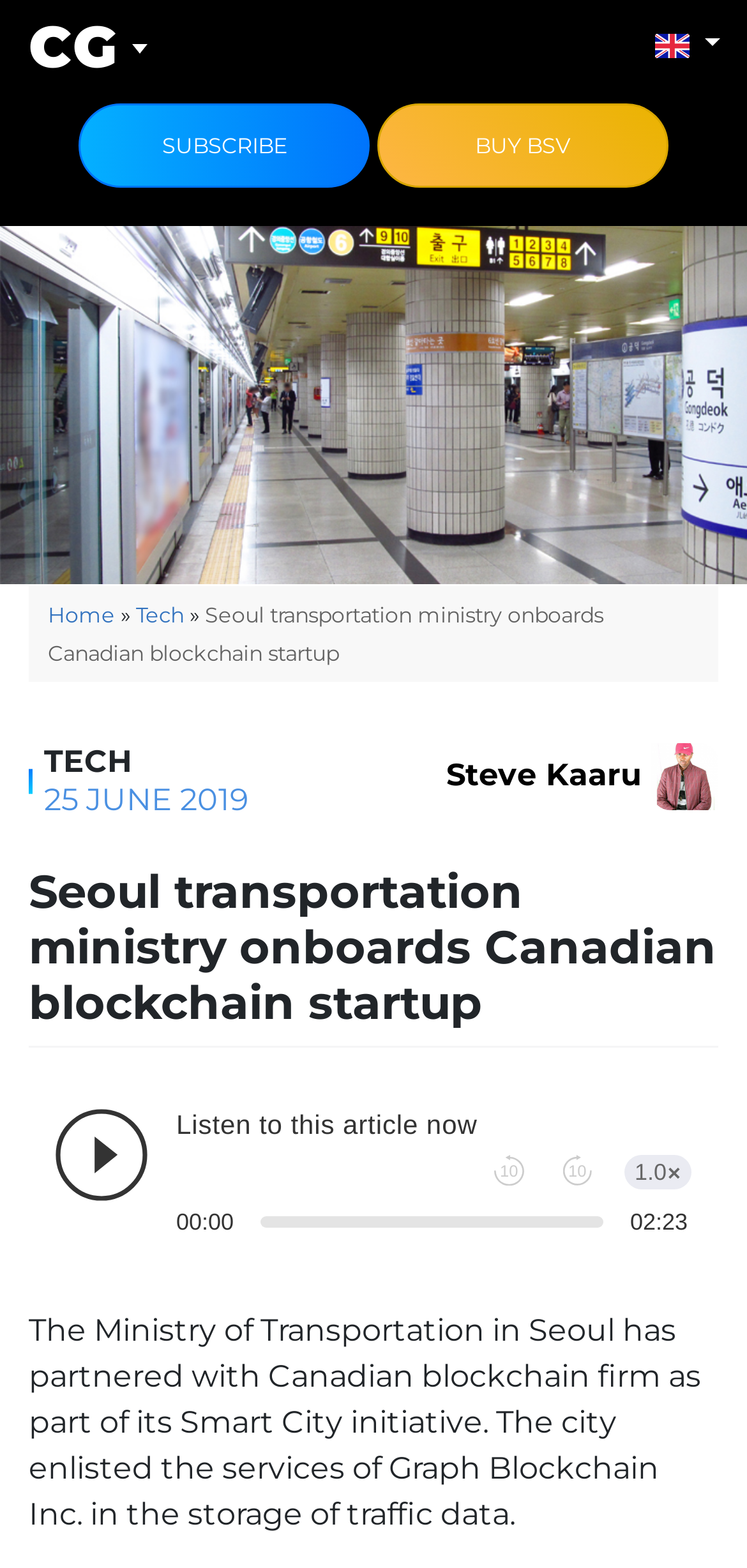Respond to the following query with just one word or a short phrase: 
What type of data will be stored?

traffic data